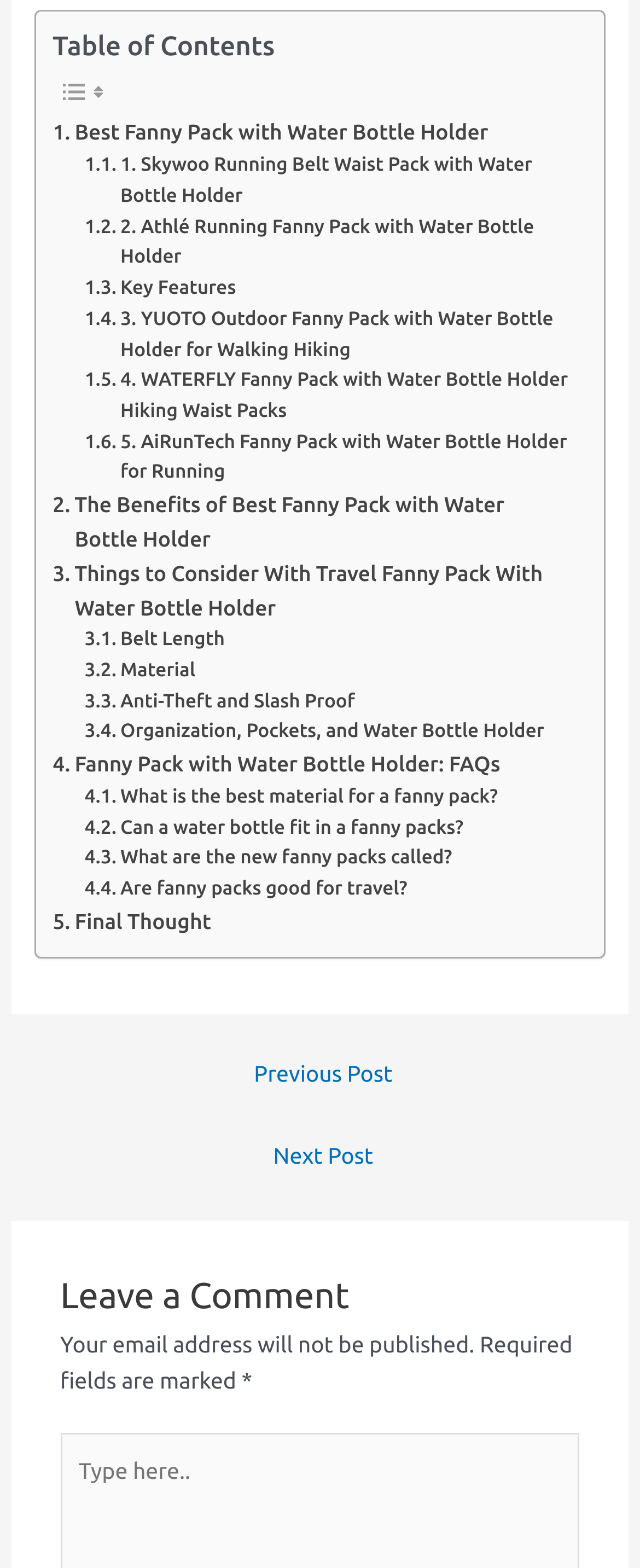Determine the bounding box coordinates of the region that needs to be clicked to achieve the task: "Read the key features of fanny packs".

[0.132, 0.175, 0.369, 0.195]